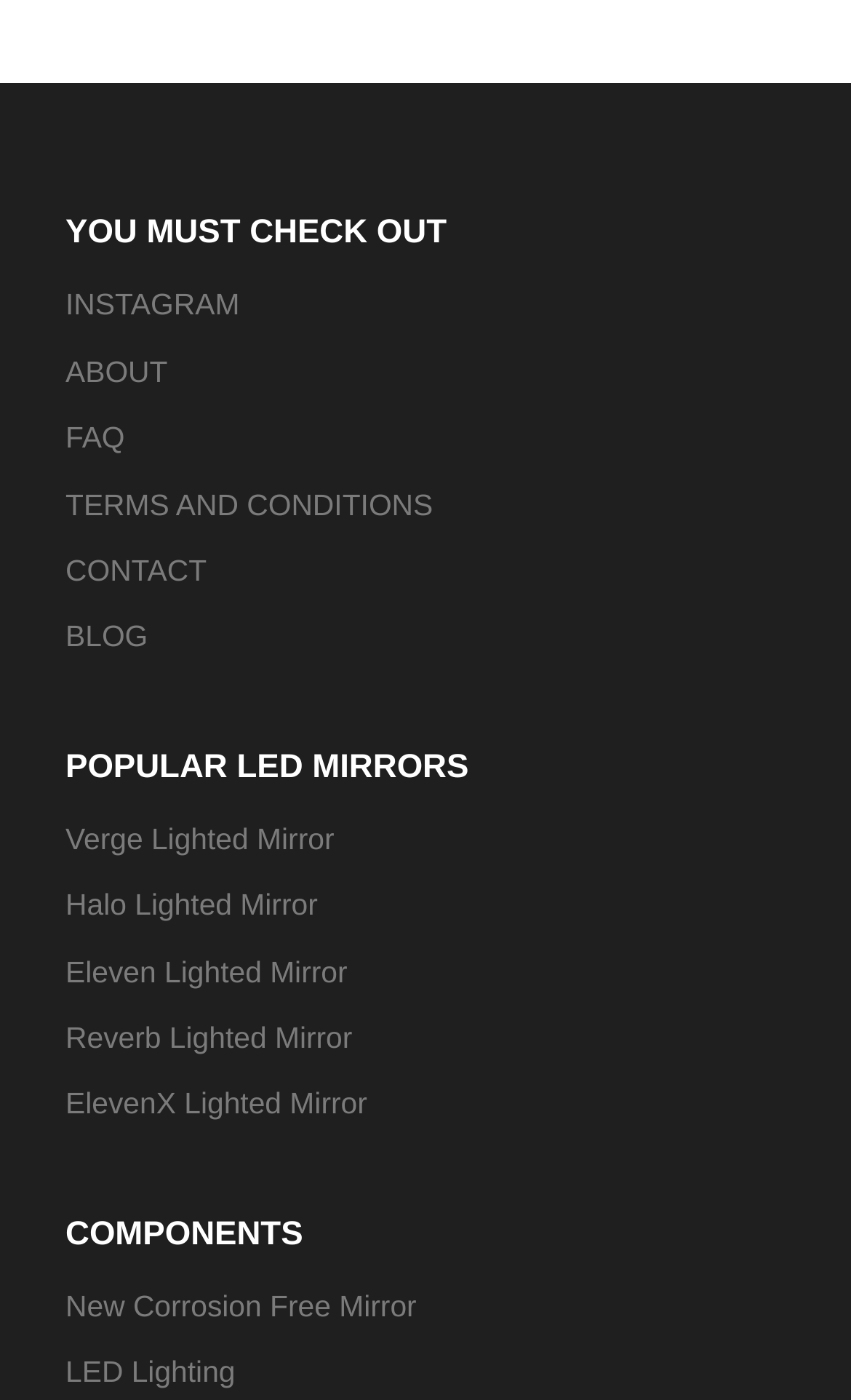Reply to the question with a brief word or phrase: How many links are in the navigation menu?

6